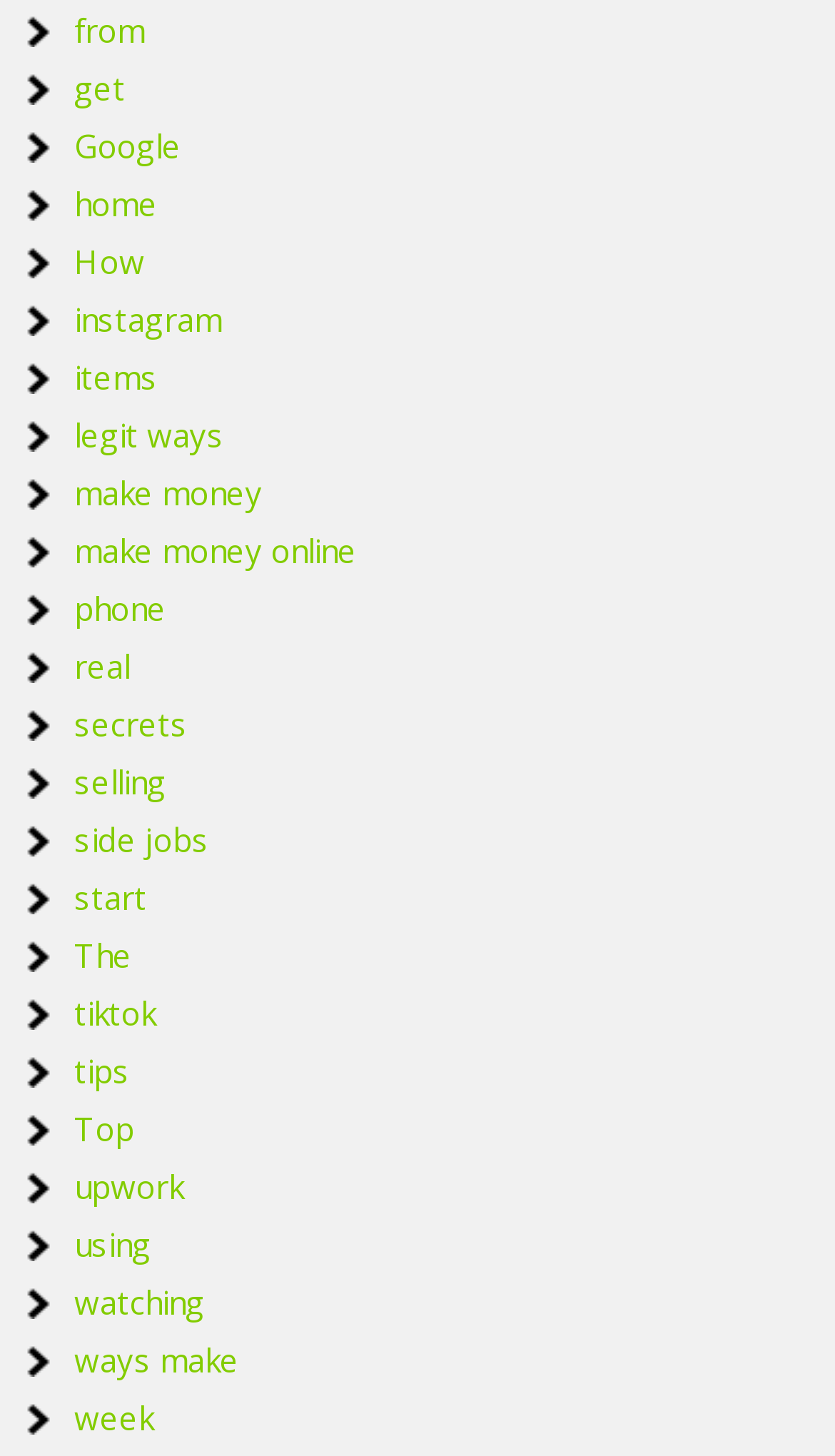What is the link related to freelancing?
Using the visual information, answer the question in a single word or phrase.

upwork